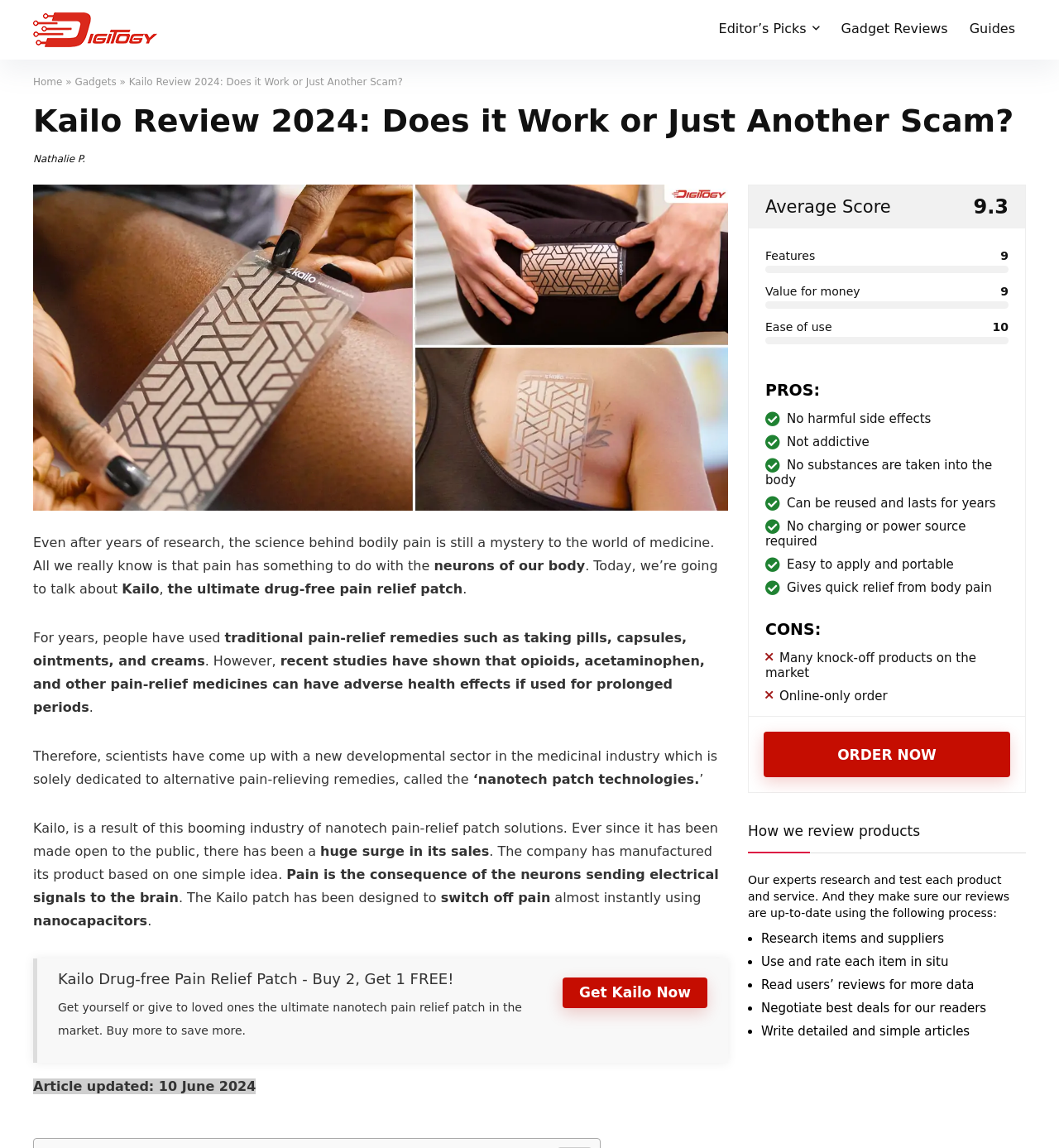Provide a thorough and detailed response to the question by examining the image: 
How do the experts review products on this website?

The experts on this website review products by researching items and suppliers, using and rating each item in situ, reading users' reviews for more data, negotiating best deals for readers, and writing detailed and simple articles.